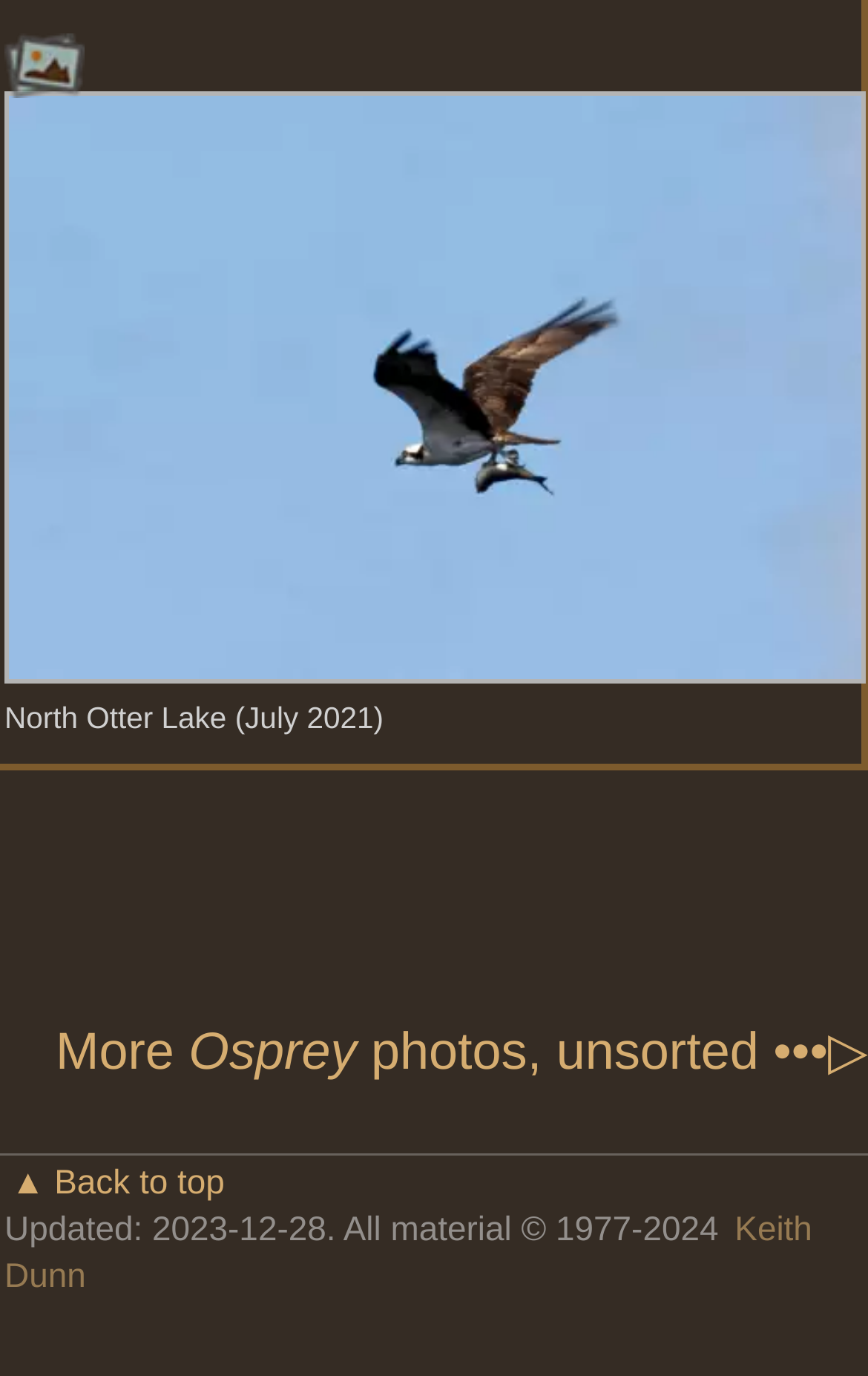What is the purpose of the link 'More Osprey photos, unsorted •••▷'?
Please ensure your answer to the question is detailed and covers all necessary aspects.

The link 'More Osprey photos, unsorted •••▷' is likely intended to direct the user to a page with more photos of Osprey, given its description and context within the webpage.